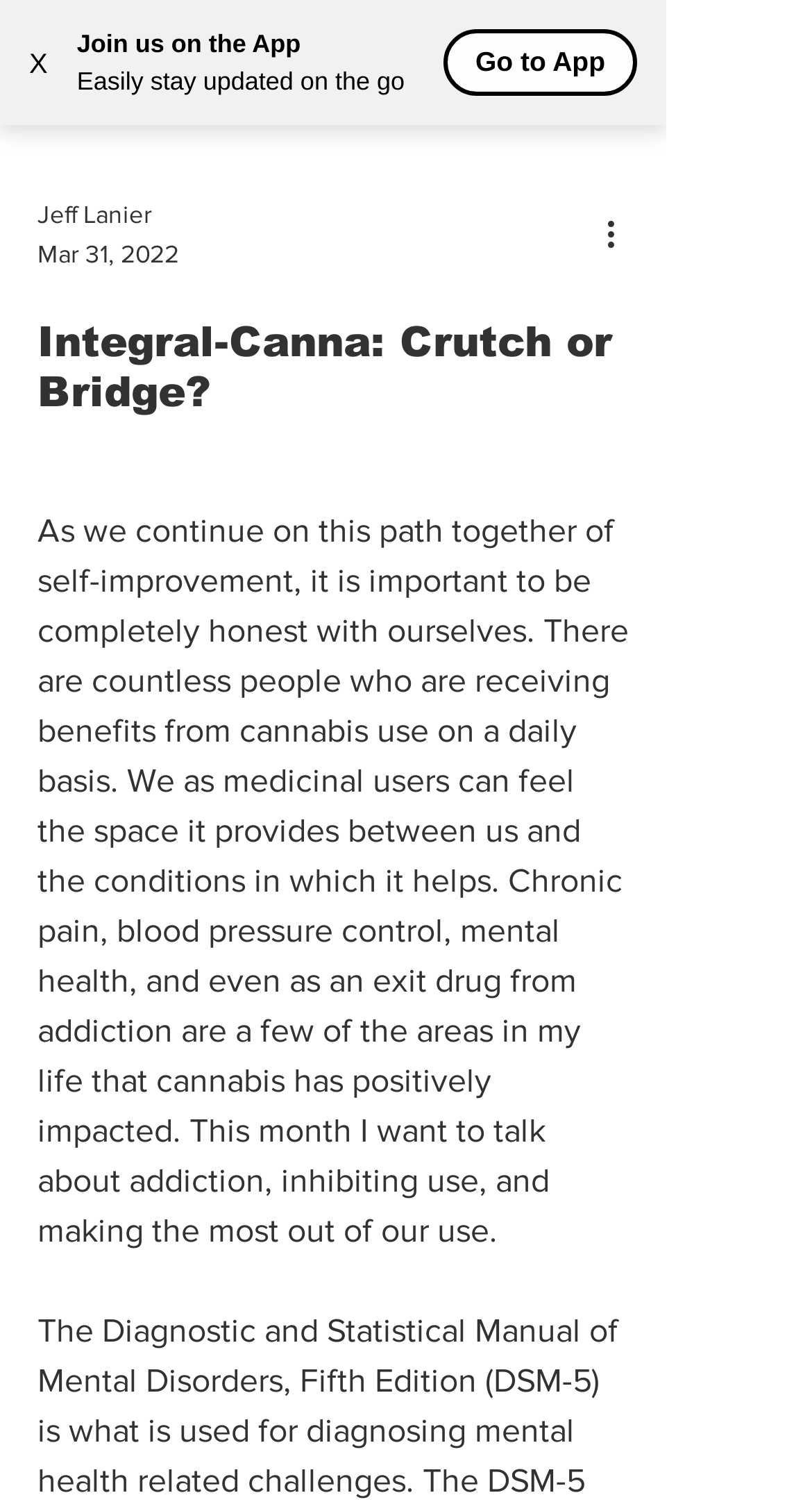What is the author's intention for the month?
Offer a detailed and exhaustive answer to the question.

The author mentions that 'This month I want to talk about addiction, inhibiting use, and making the most out of our use.' This suggests that the author's intention for the month is to discuss the topic of addiction in relation to cannabis use.